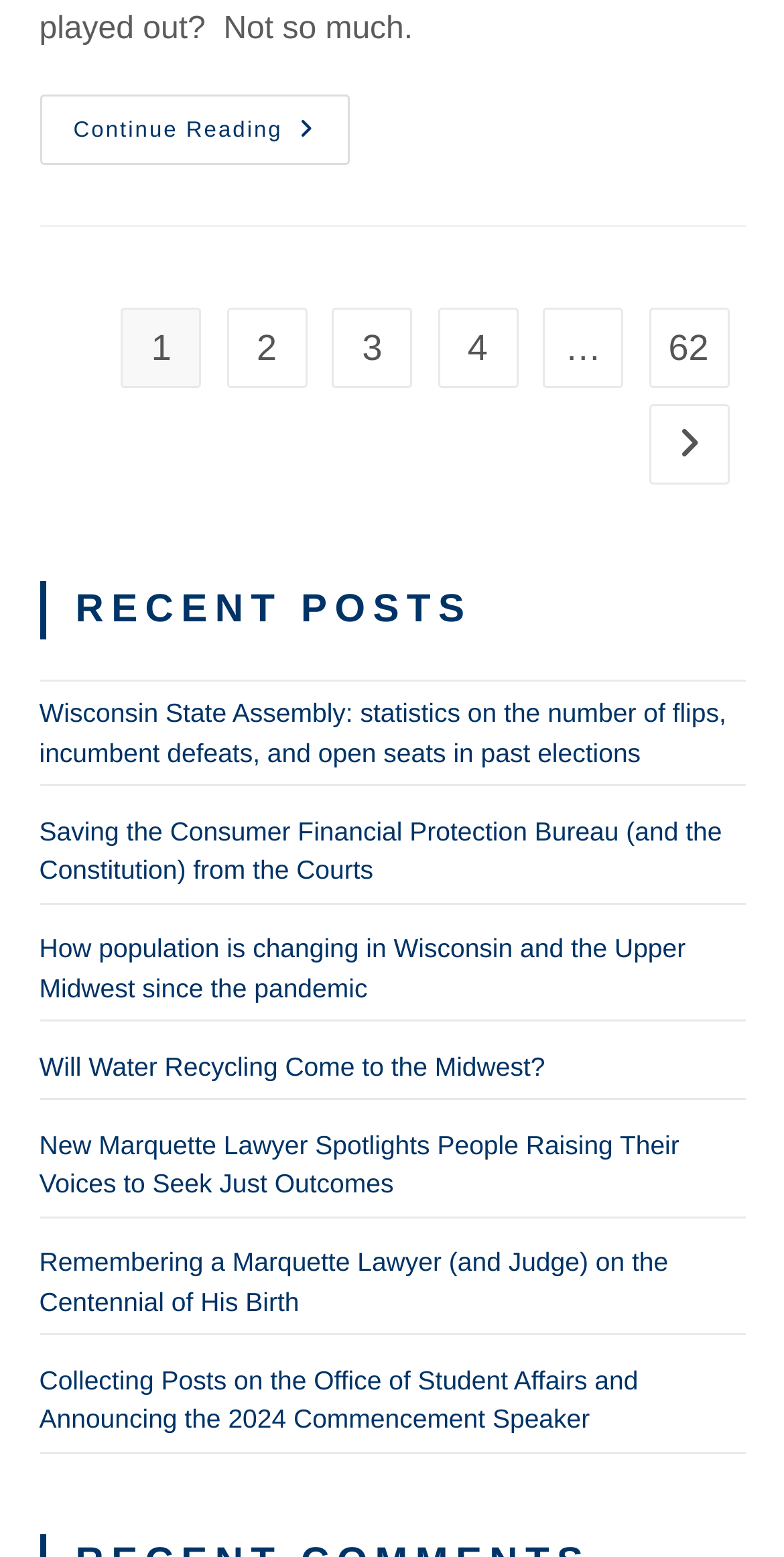What is the topic of the fifth post?
Based on the image, answer the question with a single word or brief phrase.

Water Recycling